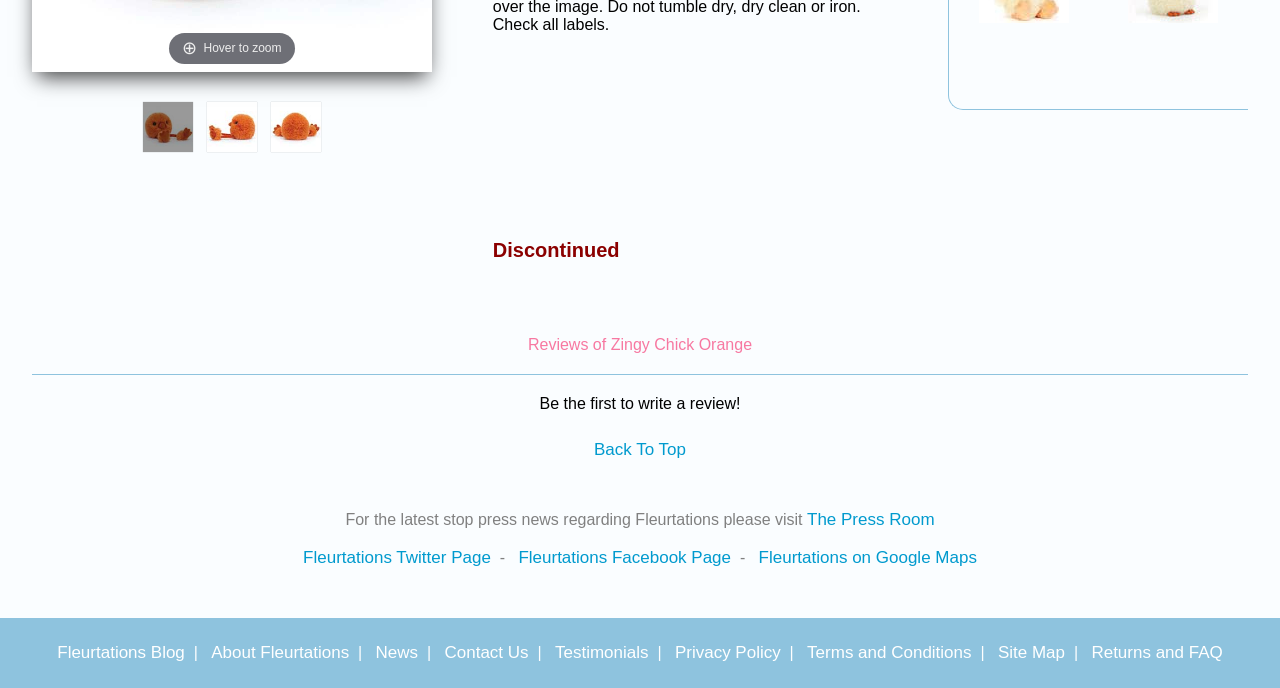Predict the bounding box of the UI element based on the description: "alt="Zingy Chick Orange Small Image"". The coordinates should be four float numbers between 0 and 1, formatted as [left, top, right, bottom].

[0.107, 0.148, 0.154, 0.221]